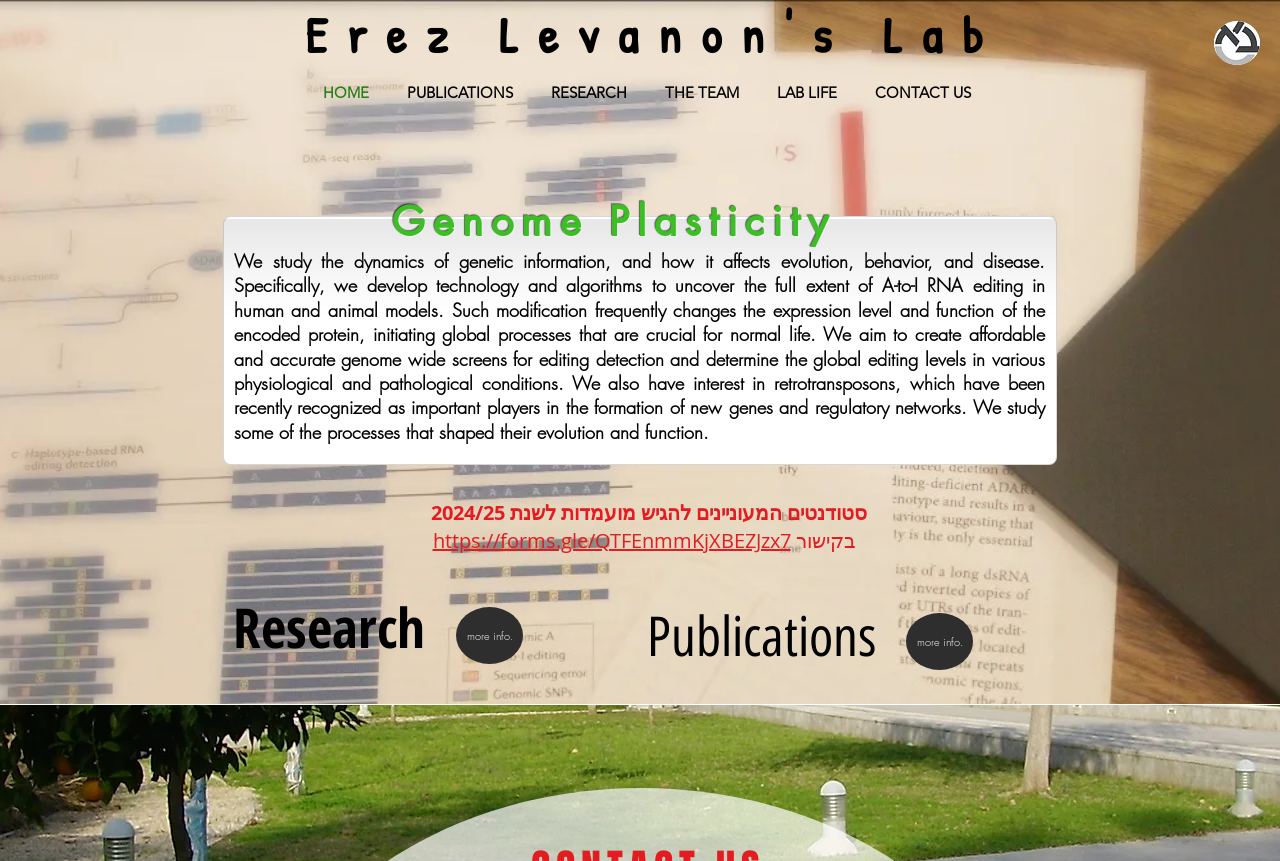From the image, can you give a detailed response to the question below:
What is the main research focus of this lab?

Based on the webpage content, specifically the StaticText element with the text 'We study the dynamics of genetic information, and how it affects evolution, behavior, and disease...', it is clear that the main research focus of this lab is genome plasticity.